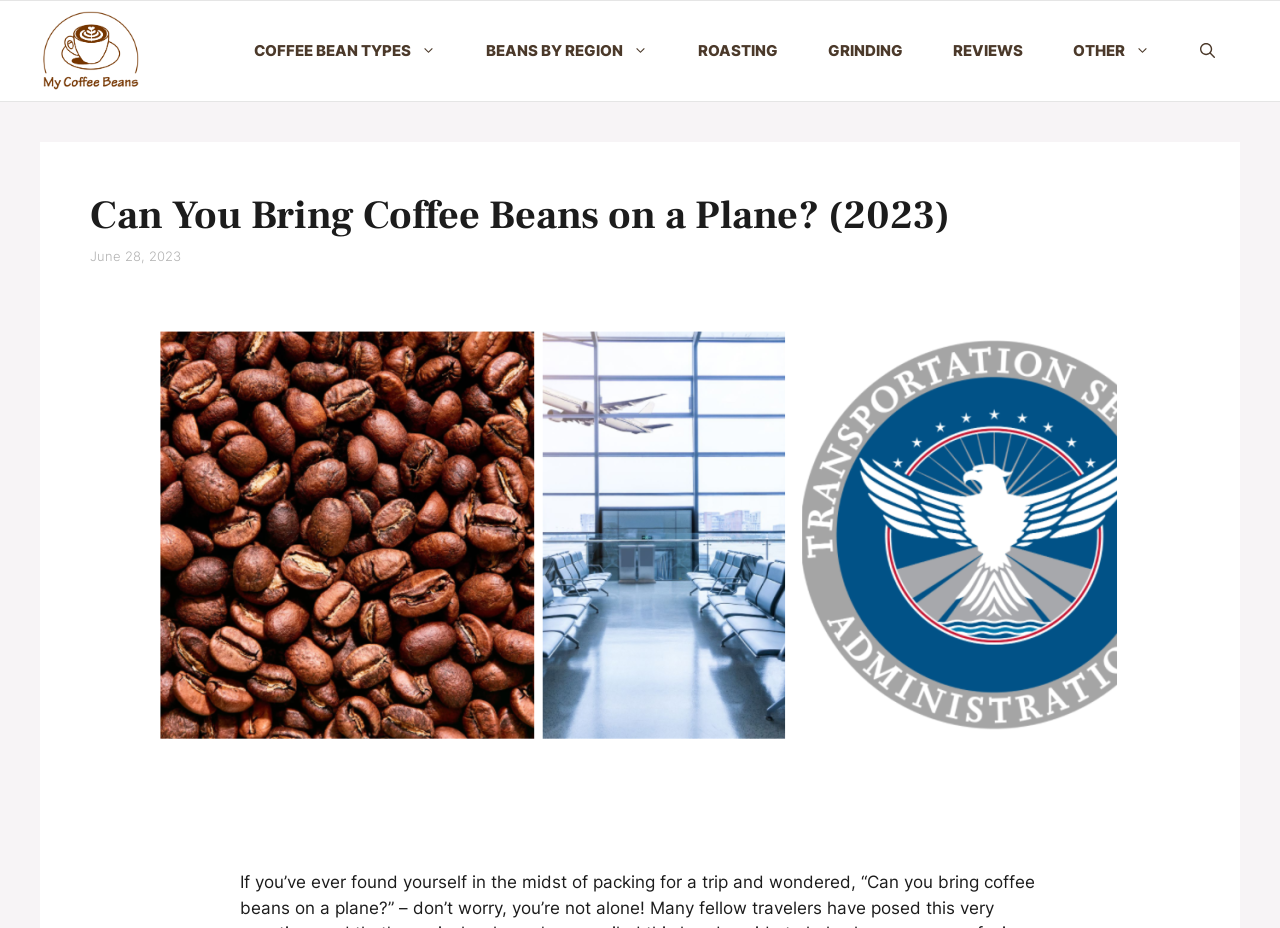Answer with a single word or phrase: 
What is the date of the article?

June 28, 2023